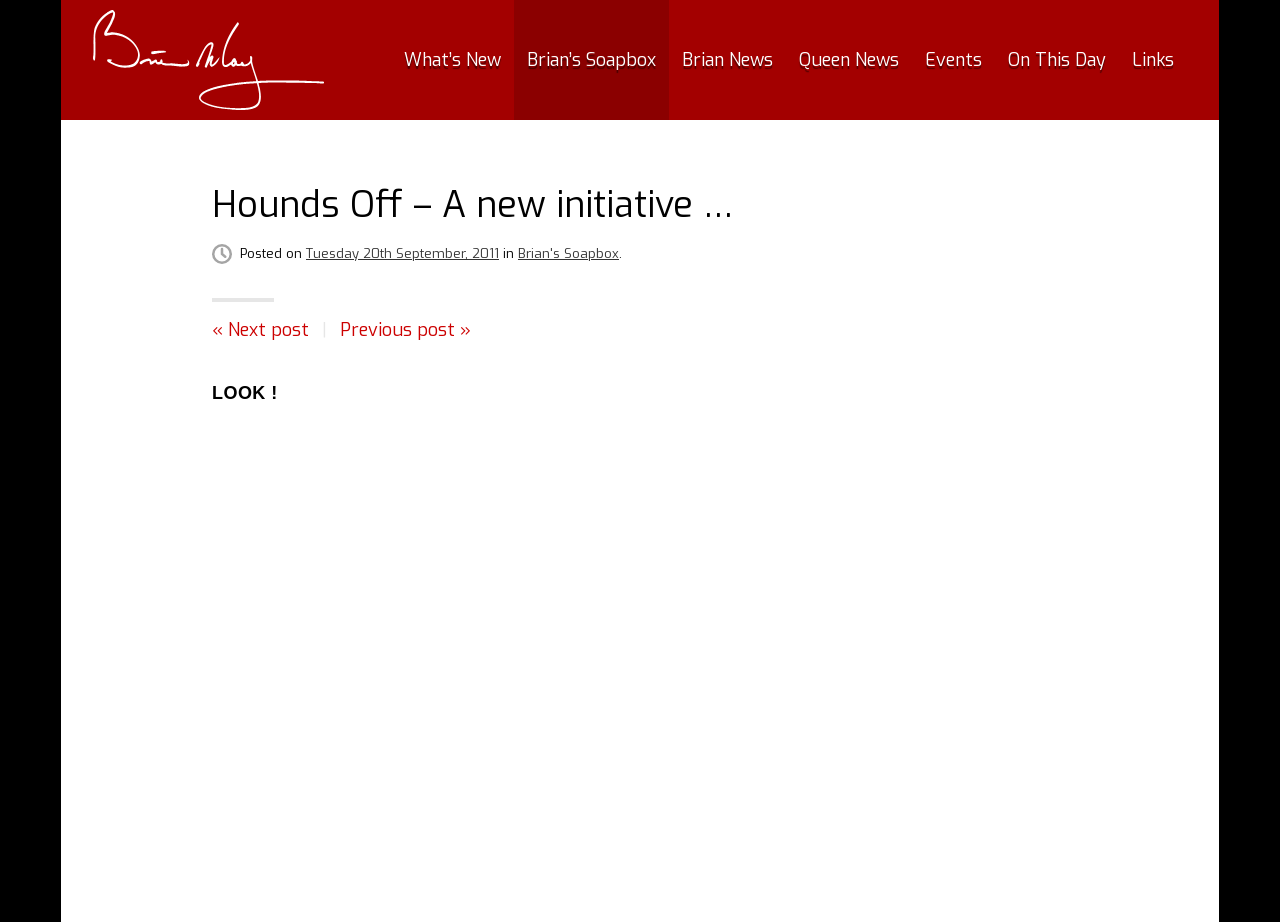Find the bounding box coordinates for the UI element whose description is: "On This Day". The coordinates should be four float numbers between 0 and 1, in the format [left, top, right, bottom].

[0.777, 0.0, 0.874, 0.13]